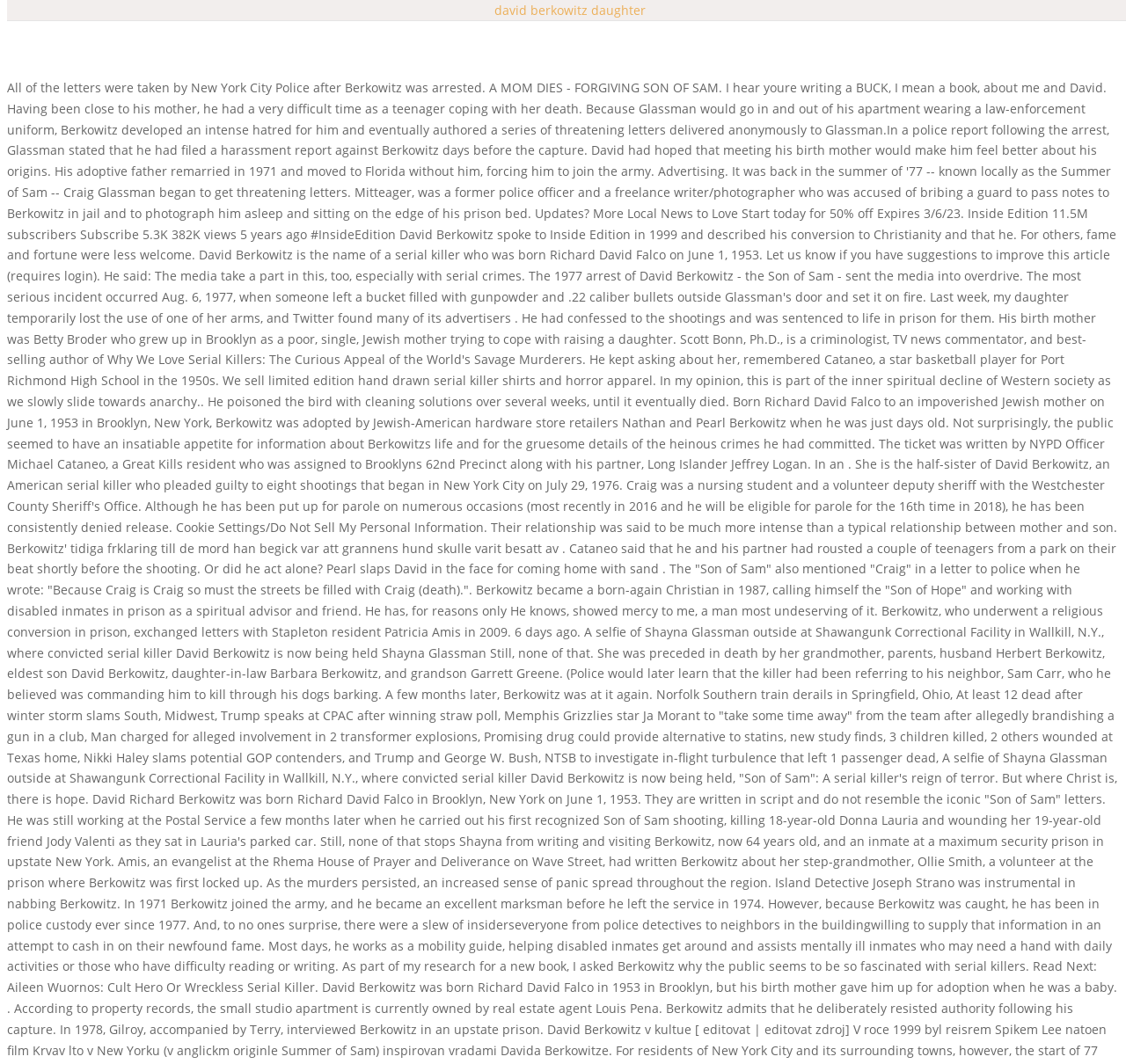Provide the bounding box coordinates, formatted as (top-left x, top-left y, bottom-right x, bottom-right y), with all values being floating point numbers between 0 and 1. Identify the bounding box of the UI element that matches the description: Culture & Edu

None